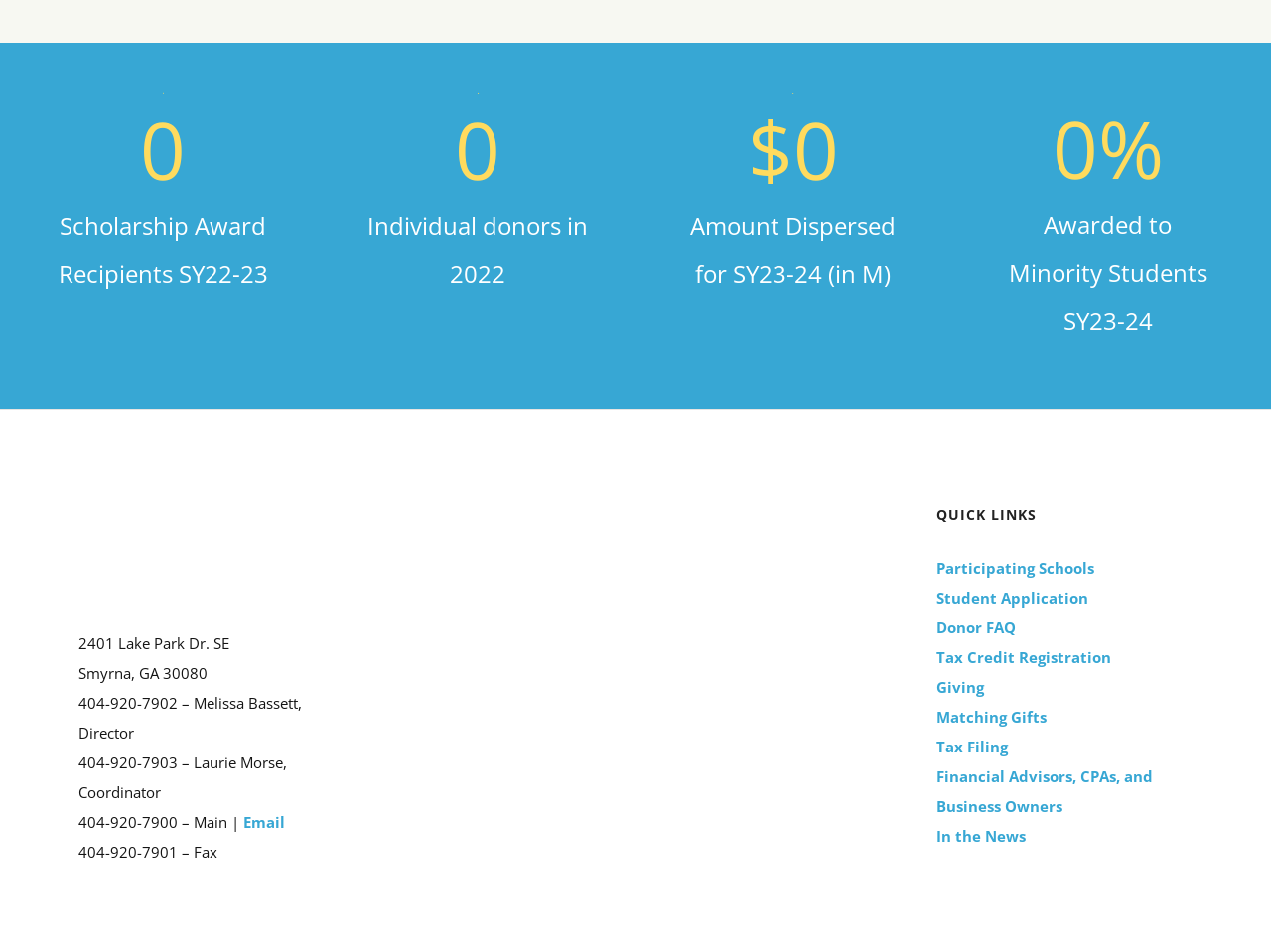Find the bounding box coordinates of the clickable area that will achieve the following instruction: "Read In the News".

[0.737, 0.862, 0.938, 0.893]